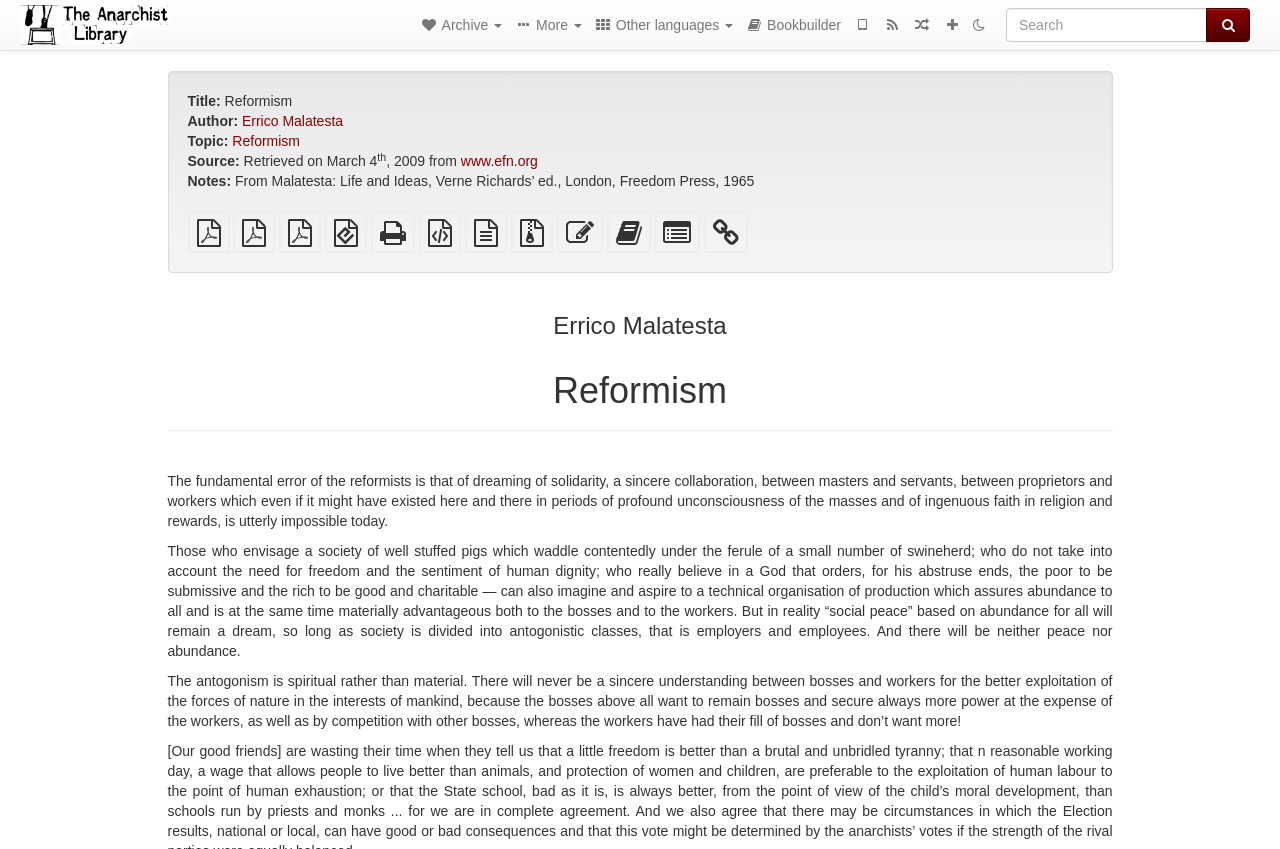Identify the bounding box for the element characterized by the following description: "Other languages".

[0.459, 0.0, 0.577, 0.059]